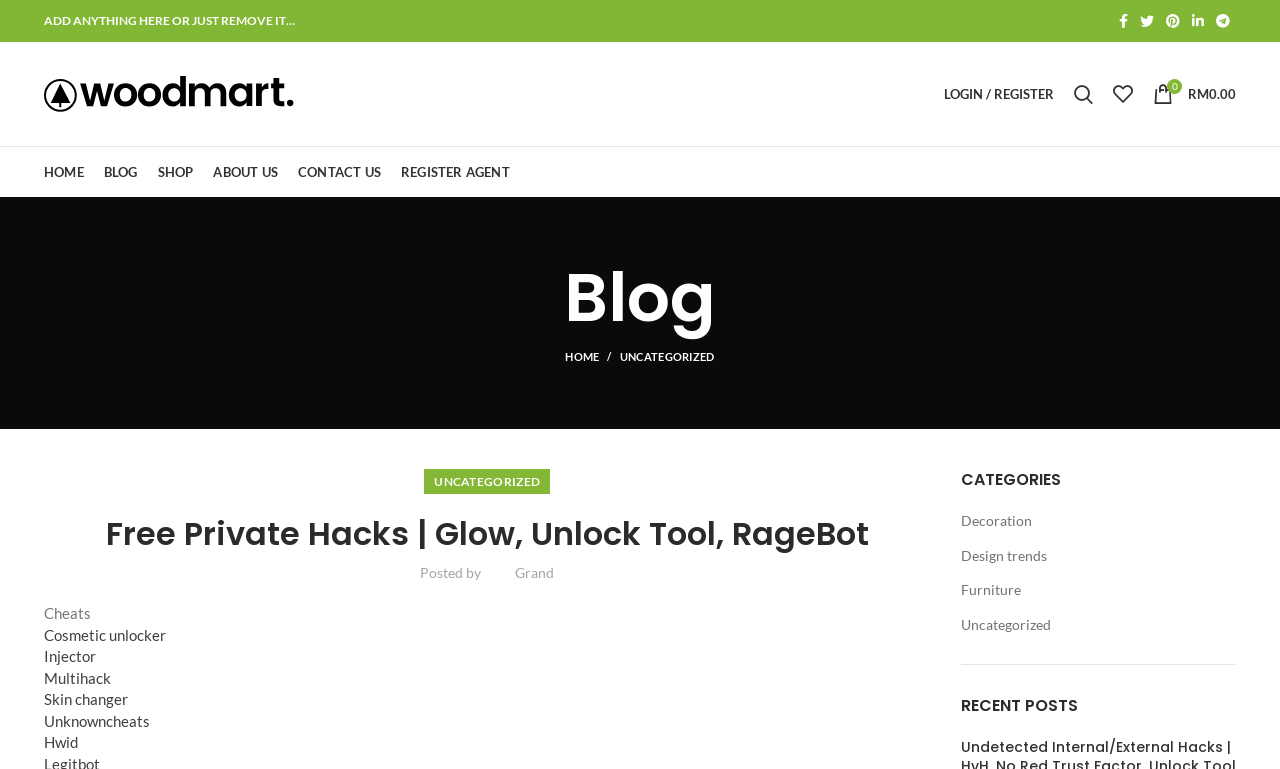Determine the bounding box coordinates for the area that needs to be clicked to fulfill this task: "View my wishlist". The coordinates must be given as four float numbers between 0 and 1, i.e., [left, top, right, bottom].

[0.862, 0.096, 0.893, 0.148]